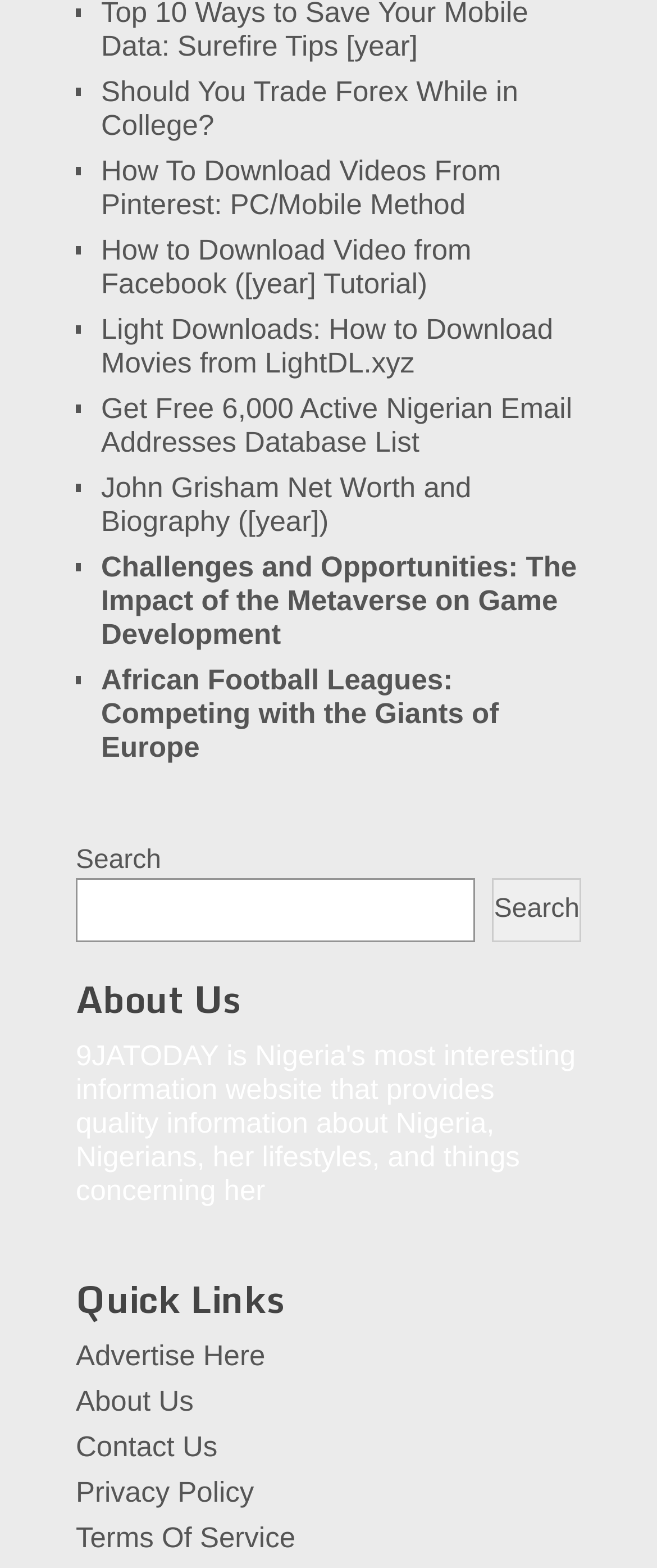Please locate the bounding box coordinates of the element that needs to be clicked to achieve the following instruction: "Read about John Grisham's net worth". The coordinates should be four float numbers between 0 and 1, i.e., [left, top, right, bottom].

[0.154, 0.301, 0.718, 0.343]